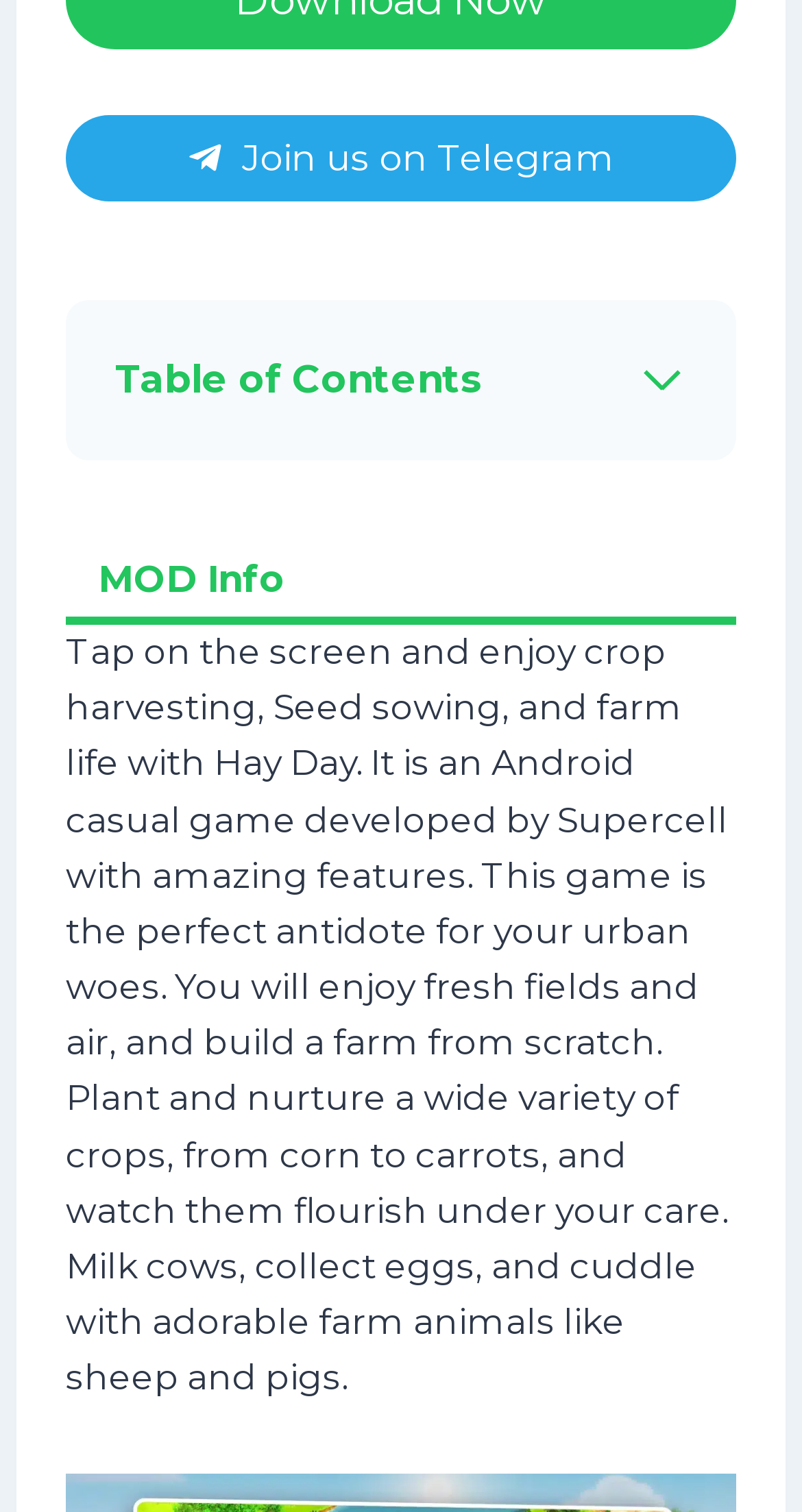Identify the bounding box coordinates for the UI element mentioned here: "Unlimited Research Points". Provide the coordinates as four float values between 0 and 1, i.e., [left, top, right, bottom].

[0.209, 0.609, 0.806, 0.636]